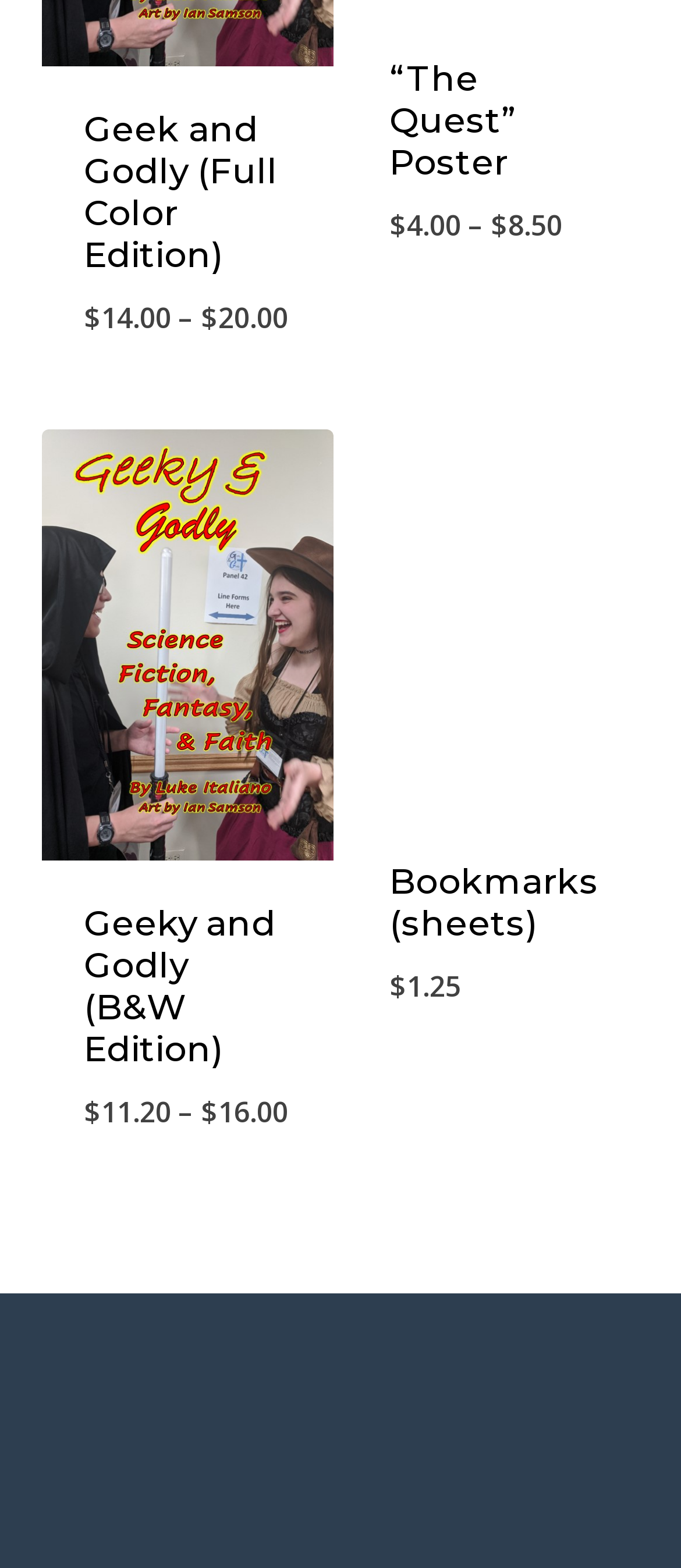Please identify the bounding box coordinates of the clickable region that I should interact with to perform the following instruction: "click on 'QUOTES FROM DRIVEWAY INSTALLERS HYDE'". The coordinates should be expressed as four float numbers between 0 and 1, i.e., [left, top, right, bottom].

None